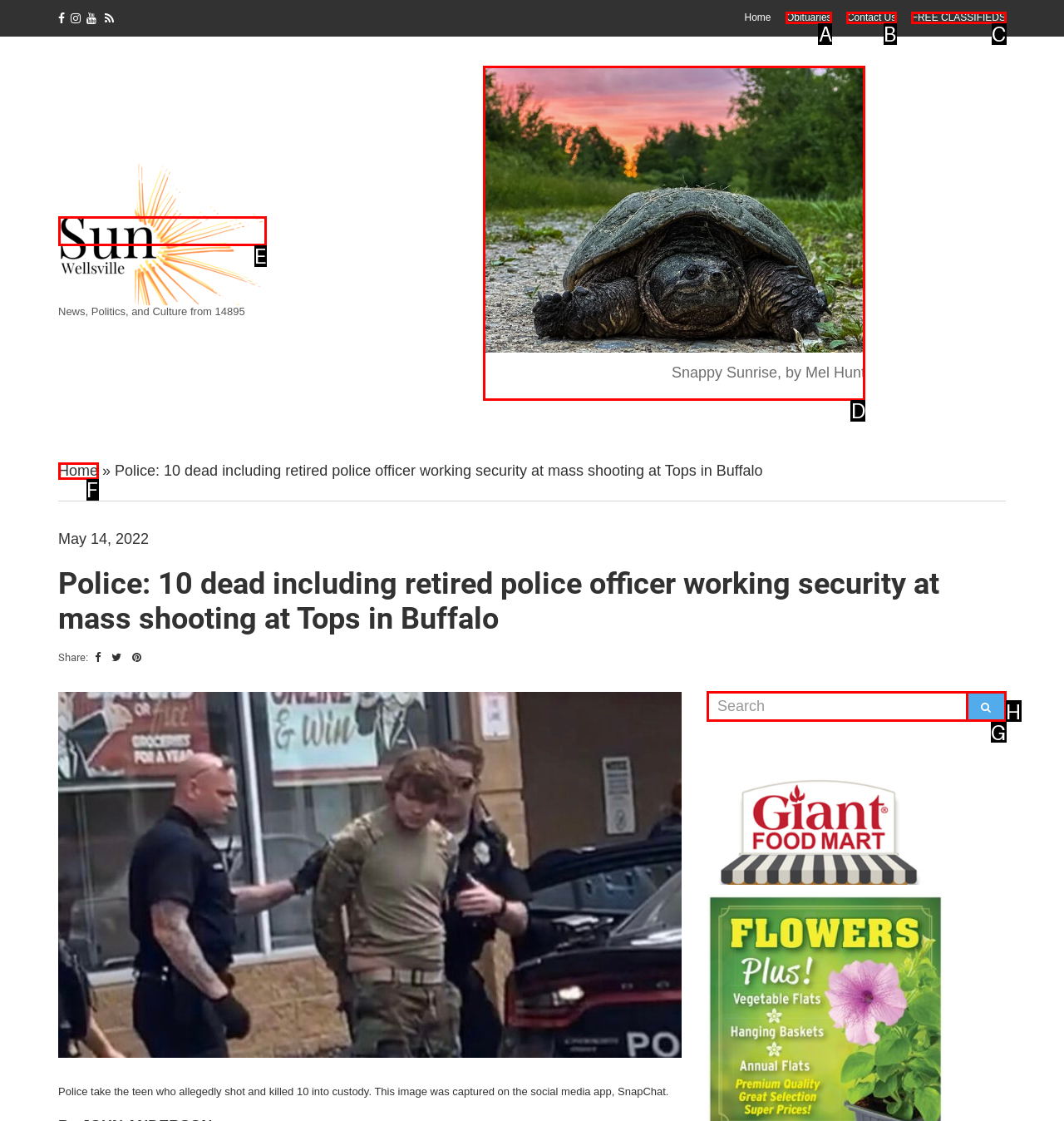Among the marked elements in the screenshot, which letter corresponds to the UI element needed for the task: View the image?

D